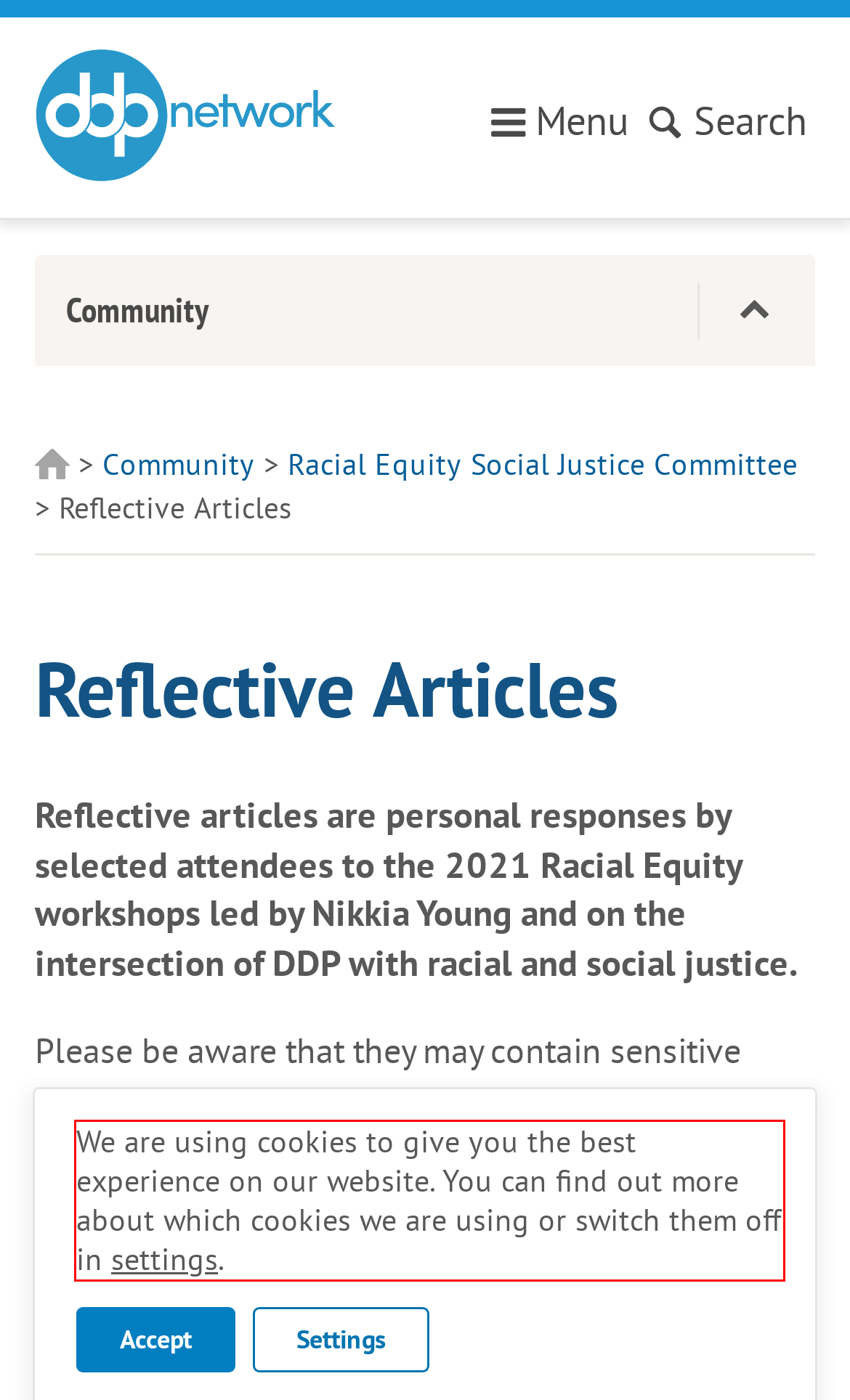Please look at the webpage screenshot and extract the text enclosed by the red bounding box.

We are using cookies to give you the best experience on our website. You can find out more about which cookies we are using or switch them off in settings.